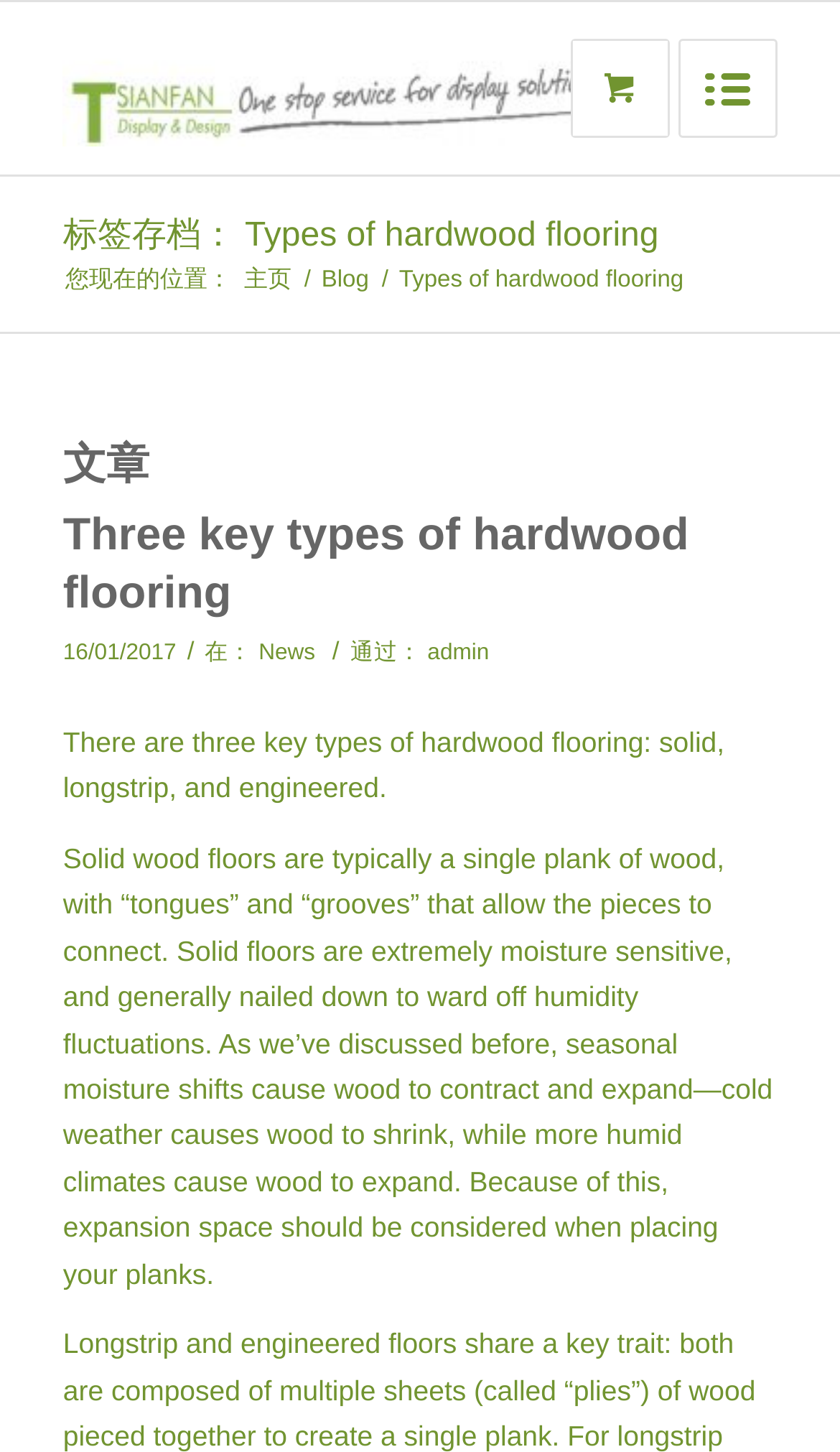Deliver a detailed narrative of the webpage's visual and textual elements.

This webpage is about types of hardwood flooring and wood flooring tile display stand manufacturers. At the top, there are two links, one with the text "0" and another with the text "Wood Flooring Tile Display Stand Manufacturers", accompanied by an image with the same text. 

Below these links, there is a heading that says "标签存档： Types of hardwood flooring" (which translates to "Tag Archive: Types of hardwood flooring"). This heading has a link with the same text. 

To the right of the heading, there is a section that displays the current location, with links to the "主页" (home) and "Blog" pages, separated by a slash. 

The main content of the webpage is an article about types of hardwood flooring. The article has a heading that says "文章" (which translates to "articles" or "posts"). Below the heading, there is a section with a heading that says "Three key types of hardwood flooring", accompanied by a link with the same text. 

Underneath, there is a timestamp that says "16/01/2017", followed by text that says "在：" (which translates to "in" or "at"), a link to the "News" category, and text that says "通过：" (which translates to "by" or "through"), followed by a link to the author "admin". 

The article then proceeds to describe the three key types of hardwood flooring, including solid, longstrip, and engineered. The text explains the characteristics of solid wood floors, including their moisture sensitivity and the need for expansion space when placing planks.